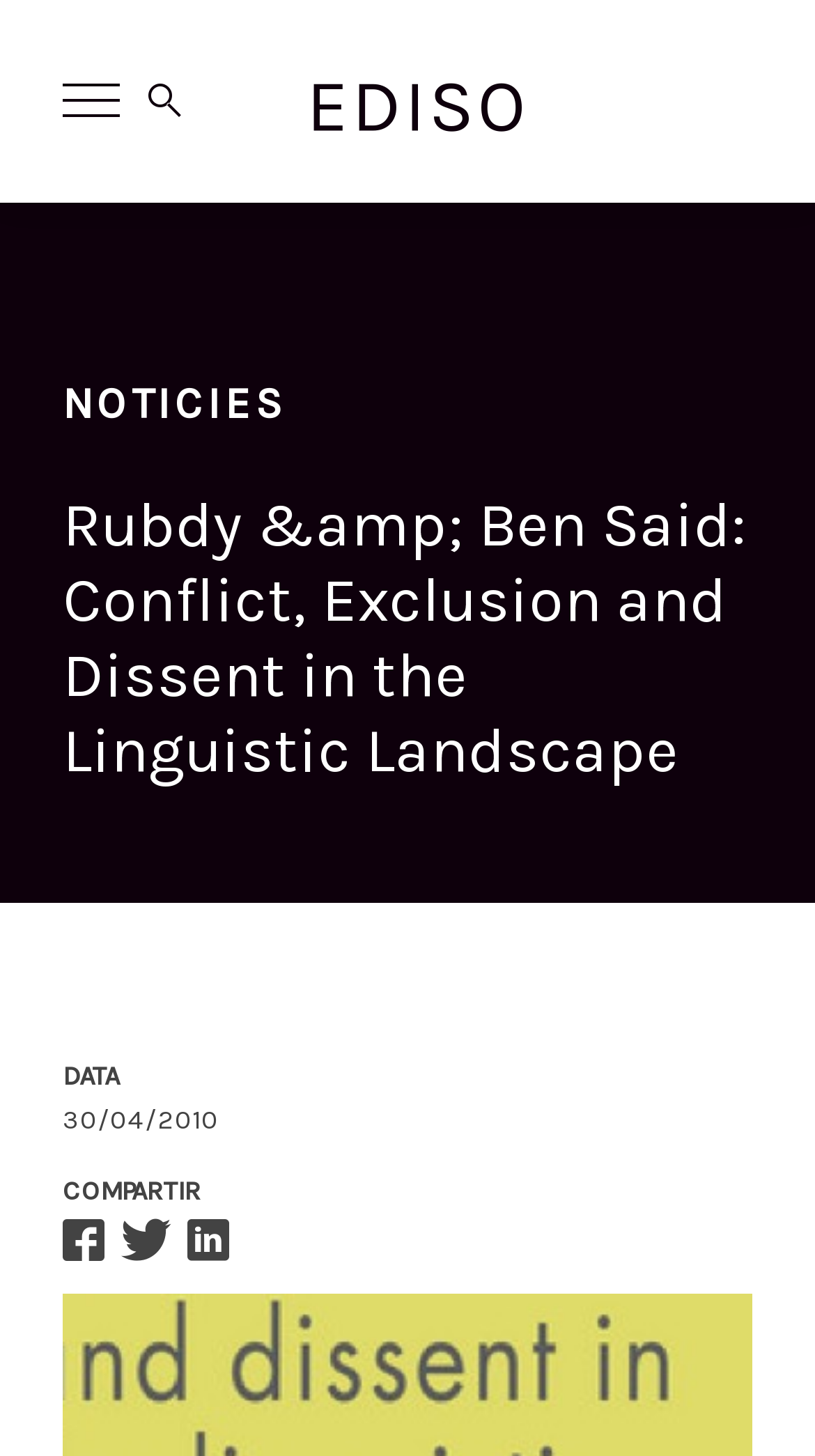Based on the image, provide a detailed and complete answer to the question: 
What is the third heading on the webpage?

I looked at the heading elements on the webpage and found that the third heading is 'DATA' with bounding box coordinates [0.077, 0.728, 0.923, 0.752].